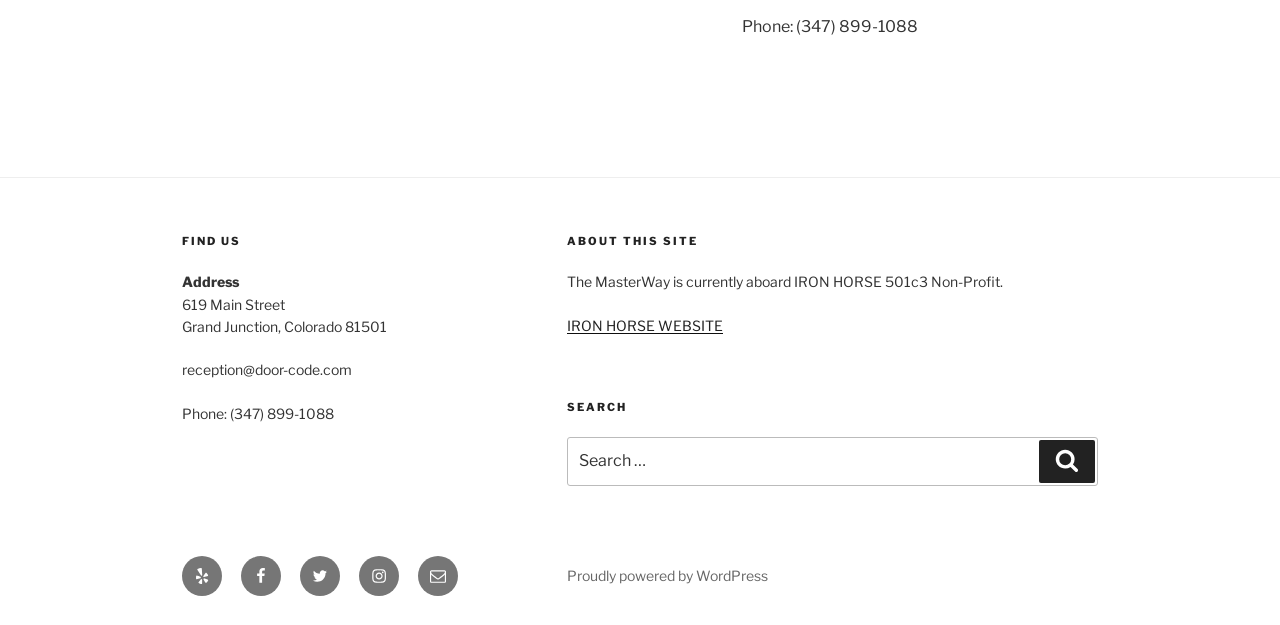Please mark the clickable region by giving the bounding box coordinates needed to complete this instruction: "Go to Facebook page".

[0.188, 0.889, 0.22, 0.953]